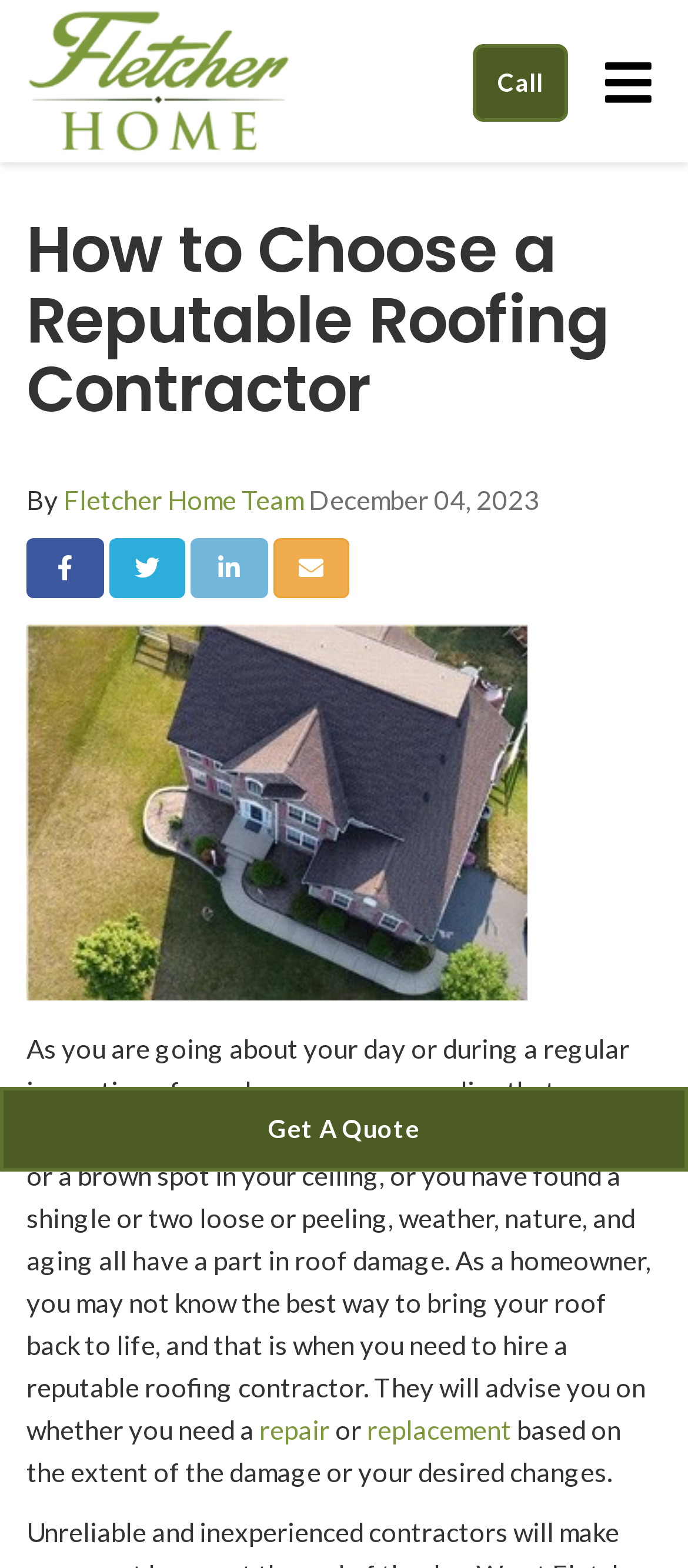Please locate the clickable area by providing the bounding box coordinates to follow this instruction: "Get a quote".

[0.0, 0.693, 1.0, 0.747]